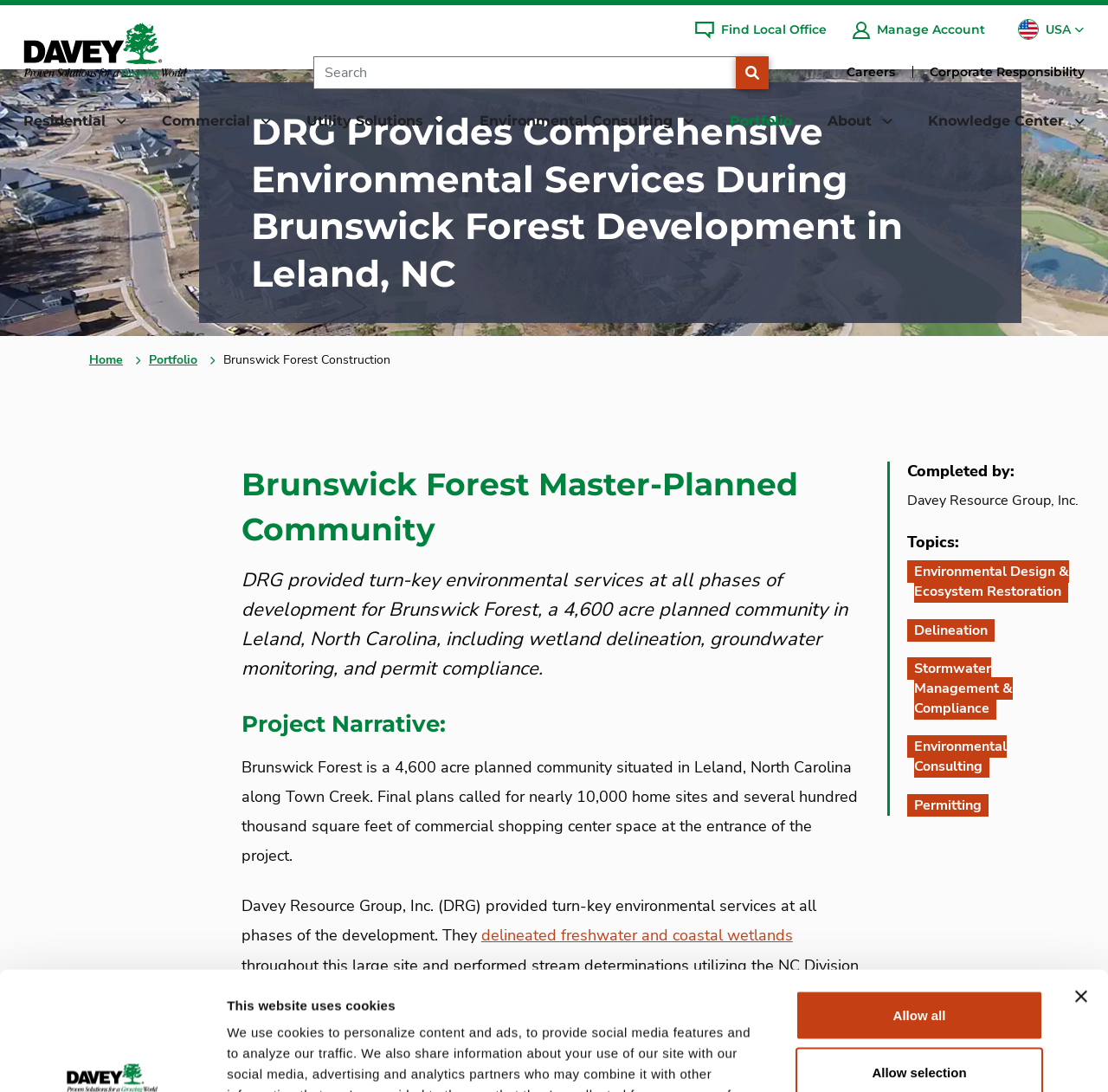Show the bounding box coordinates of the element that should be clicked to complete the task: "Click on the logo".

[0.06, 0.852, 0.142, 0.881]